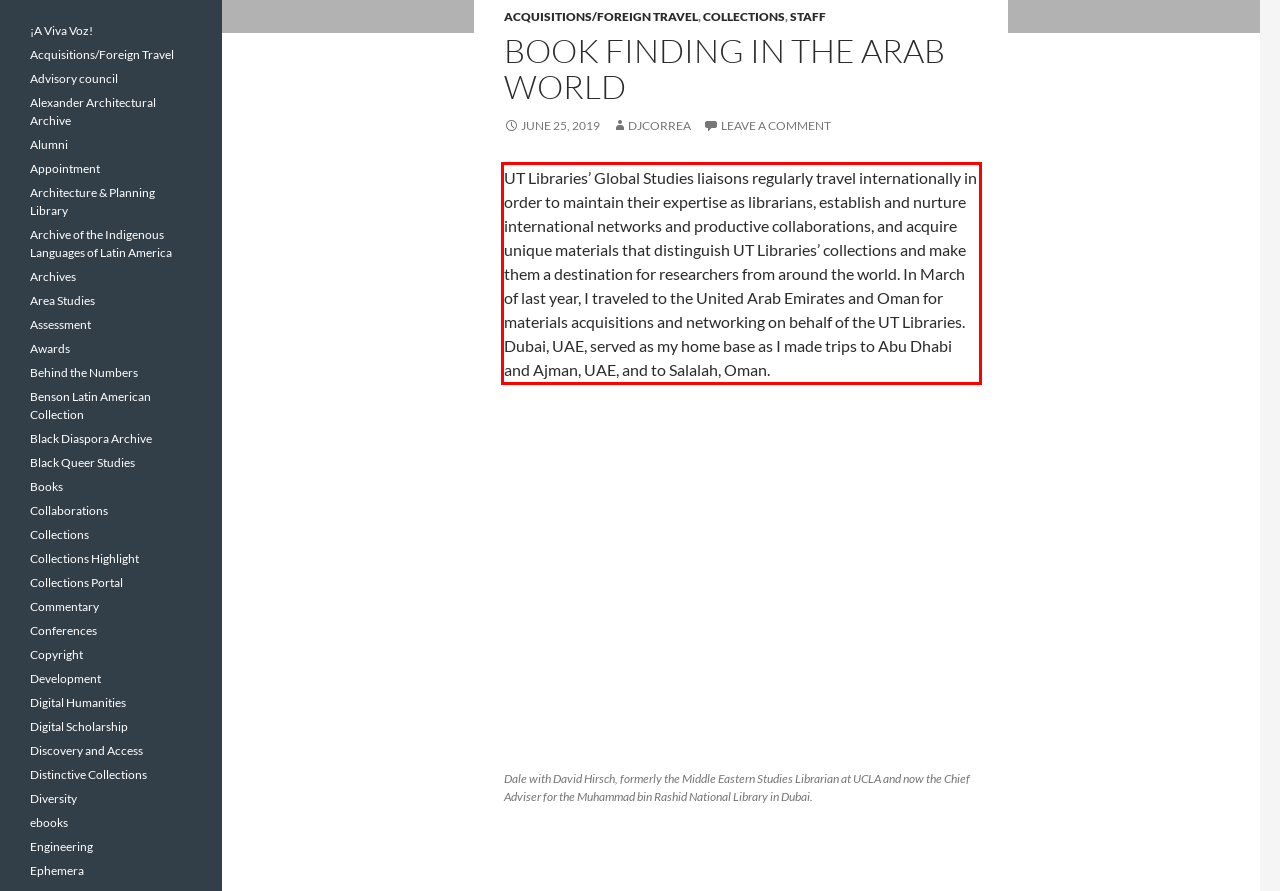The screenshot provided shows a webpage with a red bounding box. Apply OCR to the text within this red bounding box and provide the extracted content.

UT Libraries’ Global Studies liaisons regularly travel internationally in order to maintain their expertise as librarians, establish and nurture international networks and productive collaborations, and acquire unique materials that distinguish UT Libraries’ collections and make them a destination for researchers from around the world. In March of last year, I traveled to the United Arab Emirates and Oman for materials acquisitions and networking on behalf of the UT Libraries. Dubai, UAE, served as my home base as I made trips to Abu Dhabi and Ajman, UAE, and to Salalah, Oman.